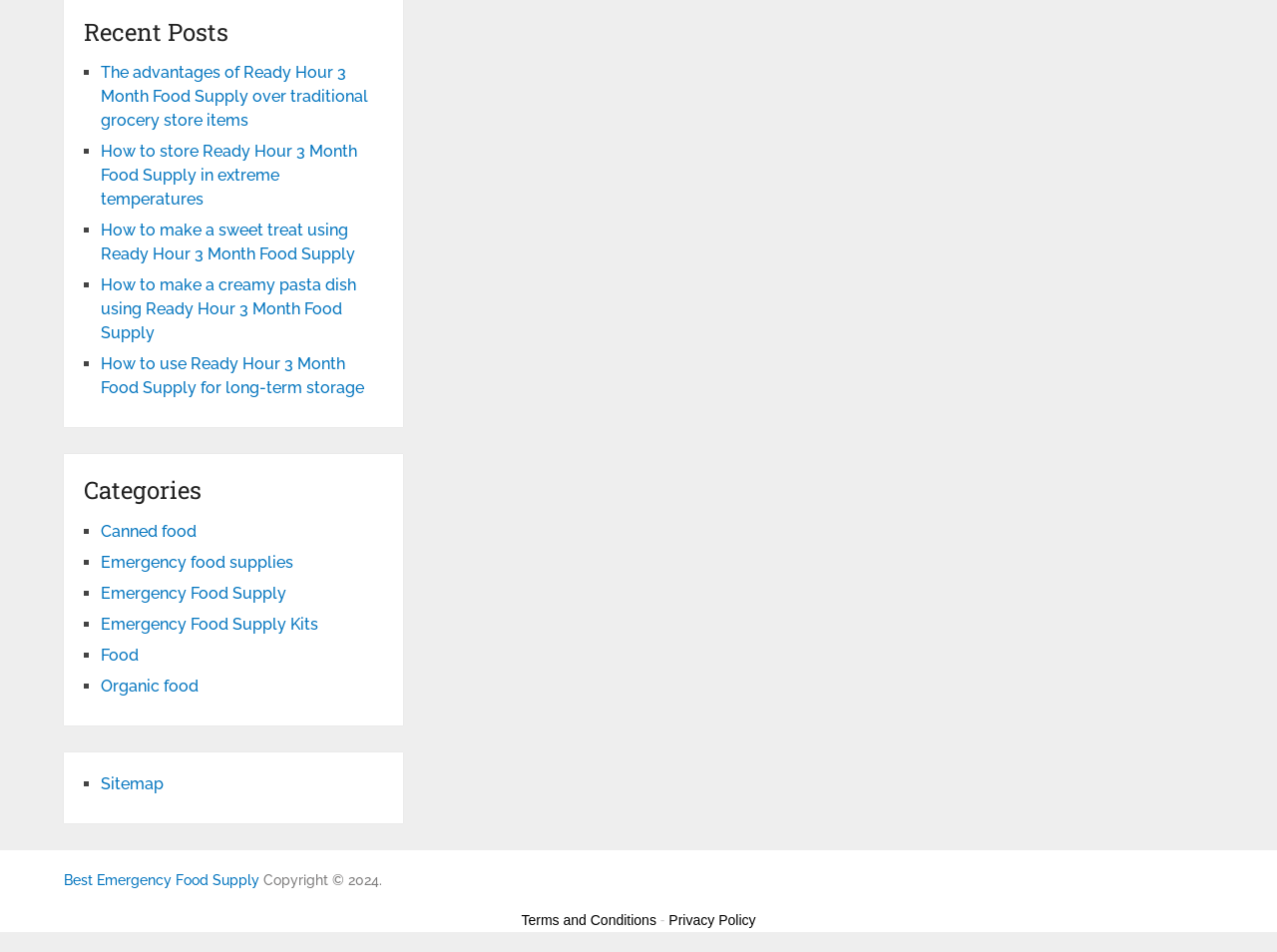Respond to the following question with a brief word or phrase:
What is the position of the 'Sitemap' link?

Bottom